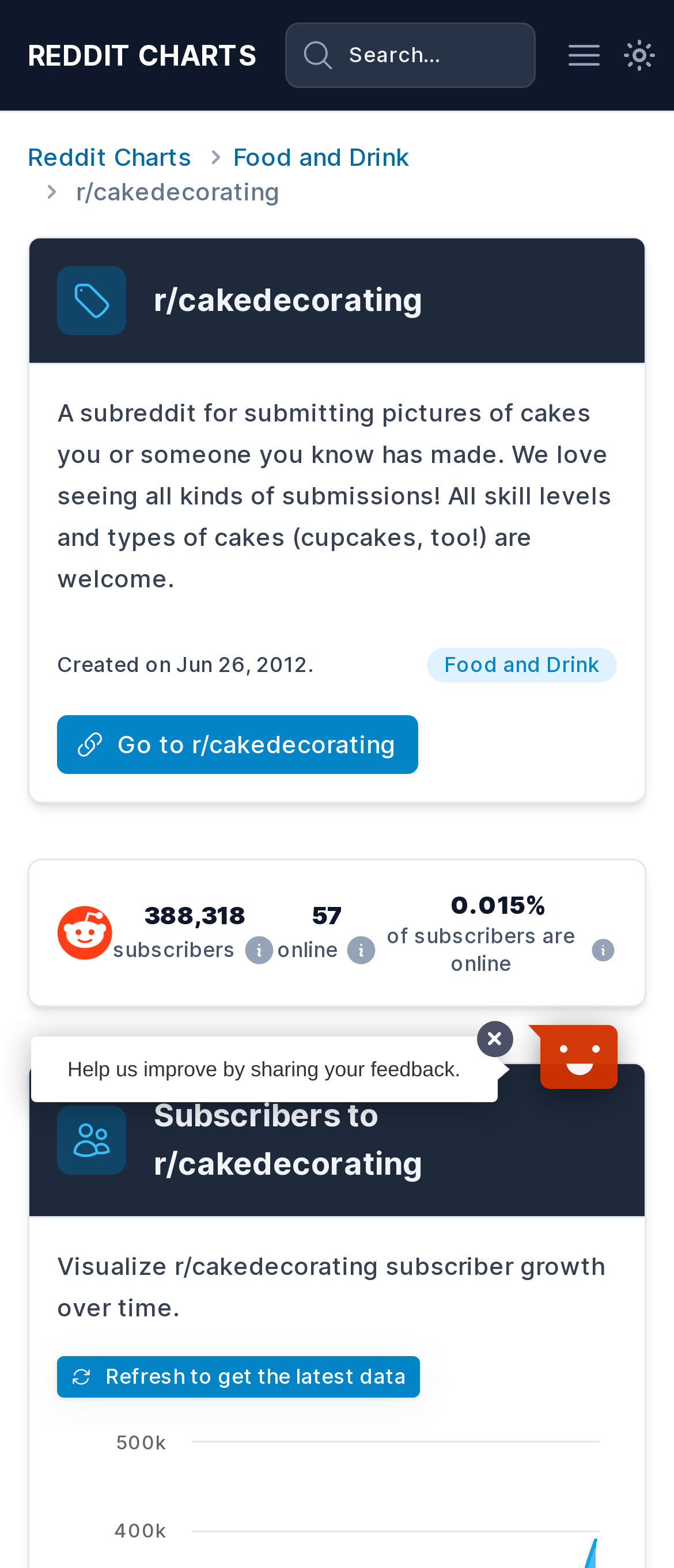Based on the element description Food and Drink, identify the bounding box of the UI element in the given webpage screenshot. The coordinates should be in the format (top-left x, top-left y, bottom-right x, bottom-right y) and must be between 0 and 1.

[0.346, 0.089, 0.608, 0.111]